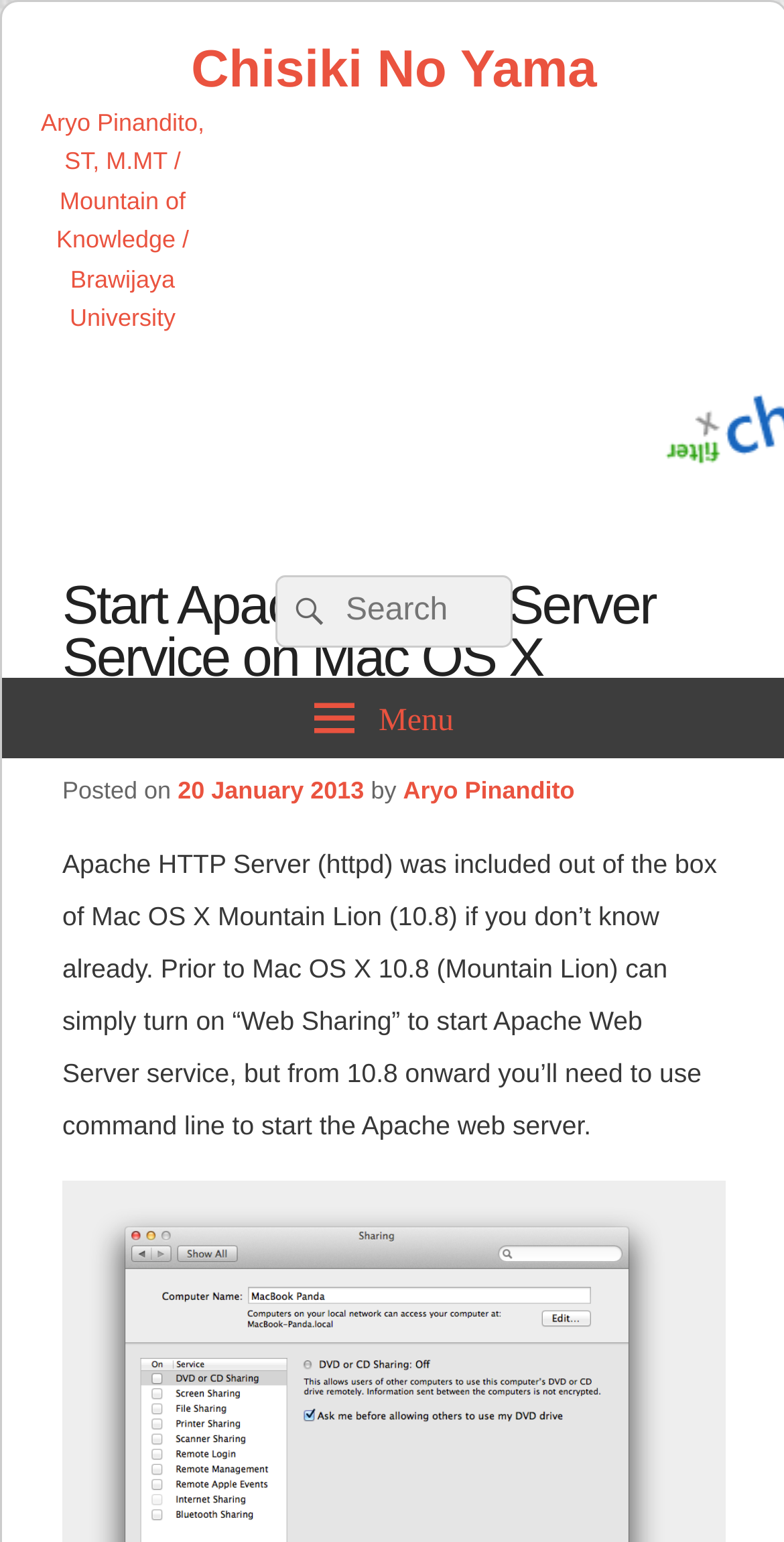Identify the bounding box for the described UI element. Provide the coordinates in (top-left x, top-left y, bottom-right x, bottom-right y) format with values ranging from 0 to 1: Menu

[0.375, 0.439, 0.63, 0.491]